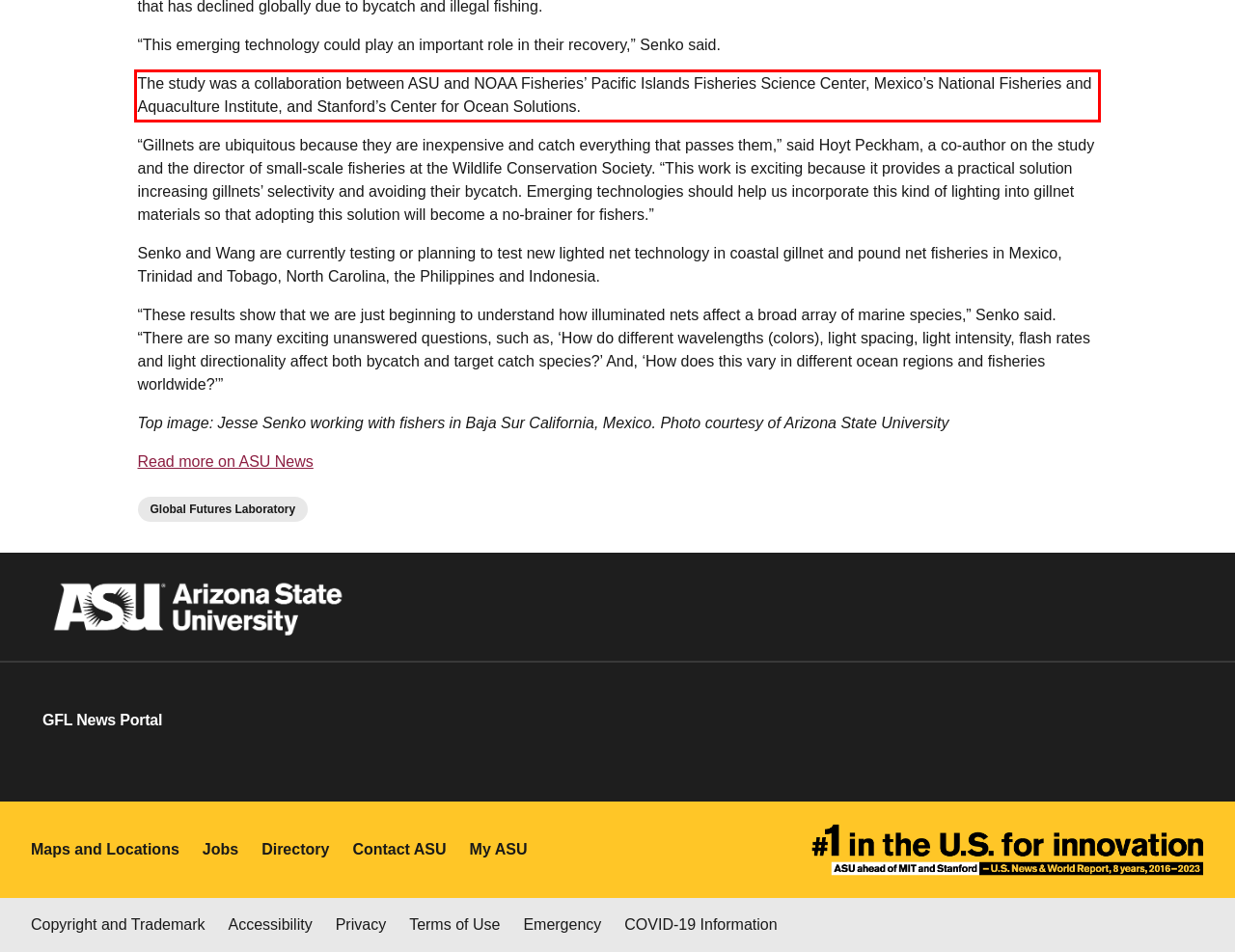By examining the provided screenshot of a webpage, recognize the text within the red bounding box and generate its text content.

The study was a collaboration between ASU and NOAA Fisheries’ Pacific Islands Fisheries Science Center, Mexico’s National Fisheries and Aquaculture Institute, and Stanford’s Center for Ocean Solutions.